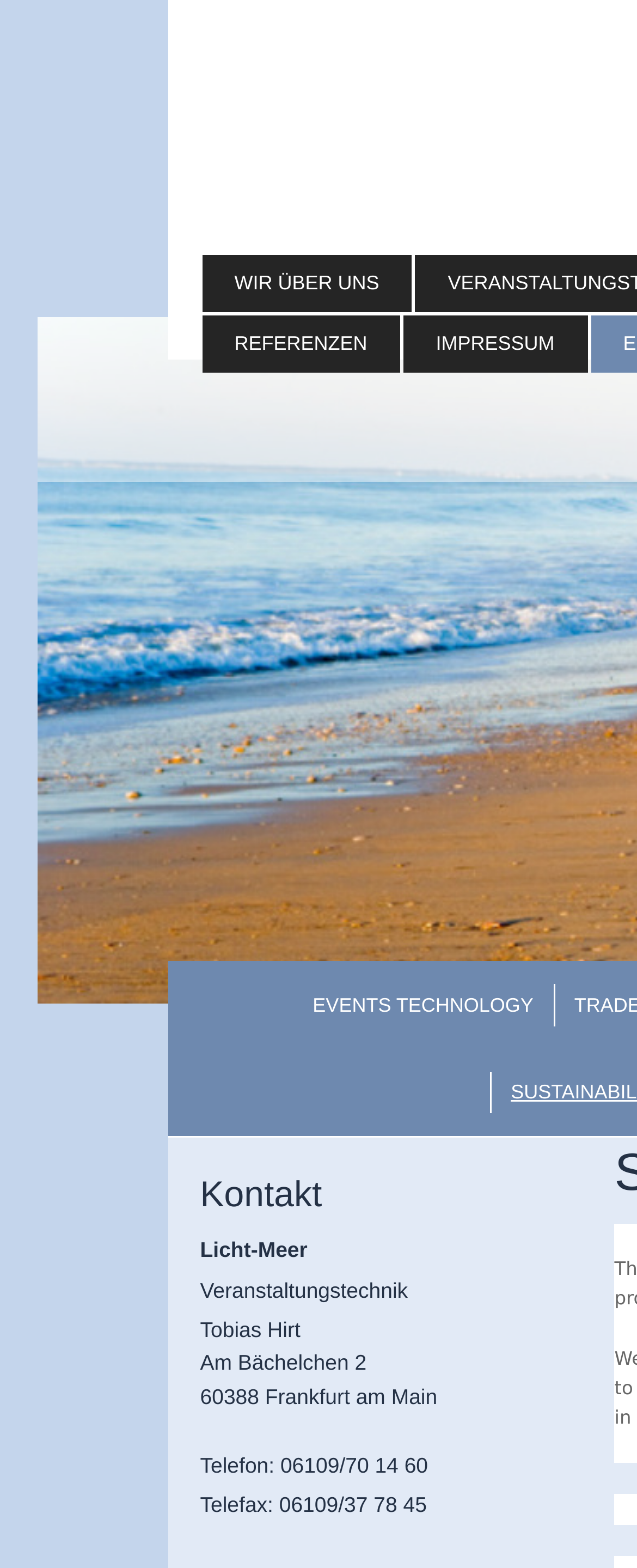What is the phone number of the company?
Based on the image, give a concise answer in the form of a single word or short phrase.

06109/70 14 60